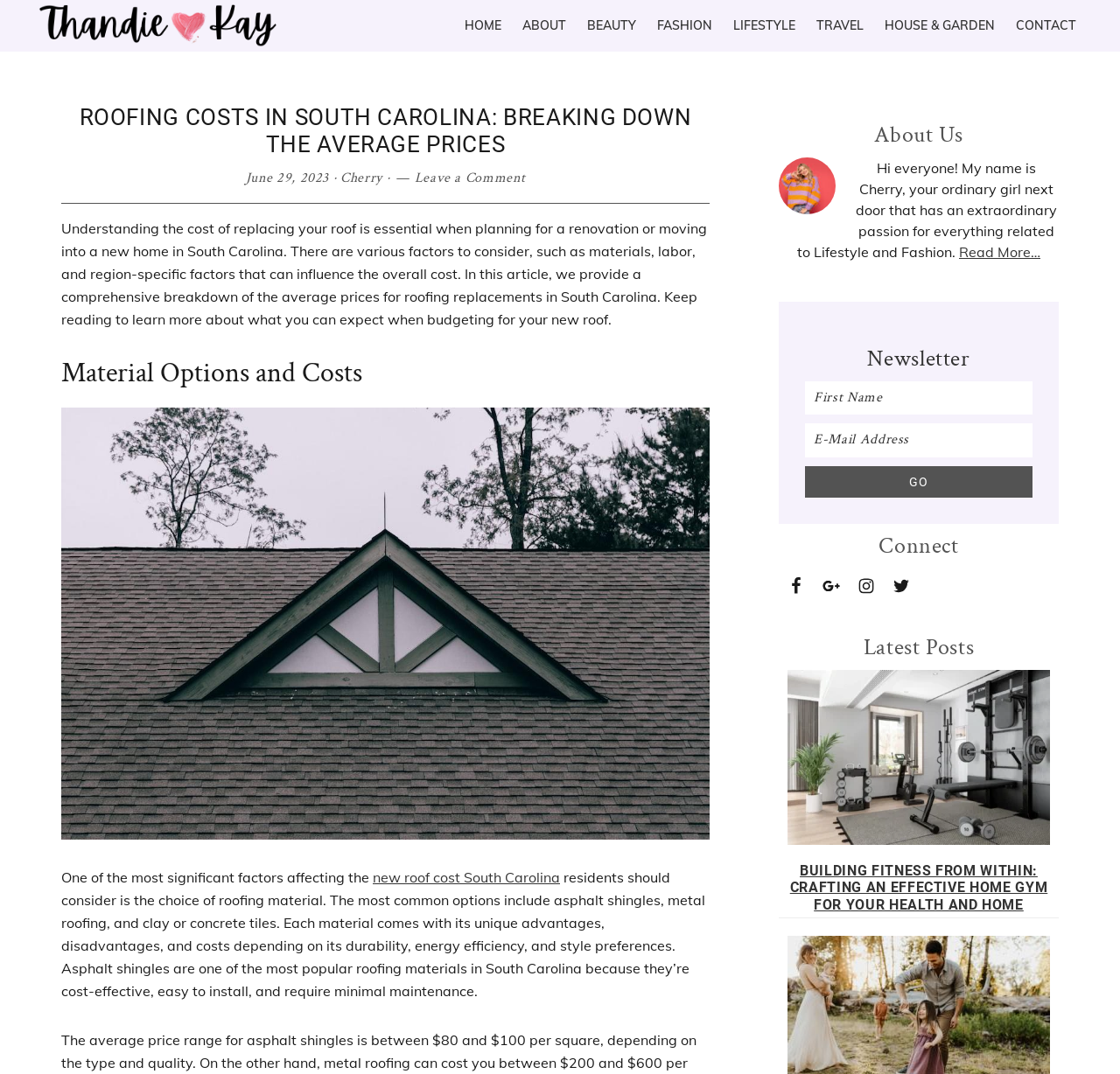What are the common roofing material options in South Carolina?
Provide a short answer using one word or a brief phrase based on the image.

Asphalt shingles, metal roofing, and clay or concrete tiles